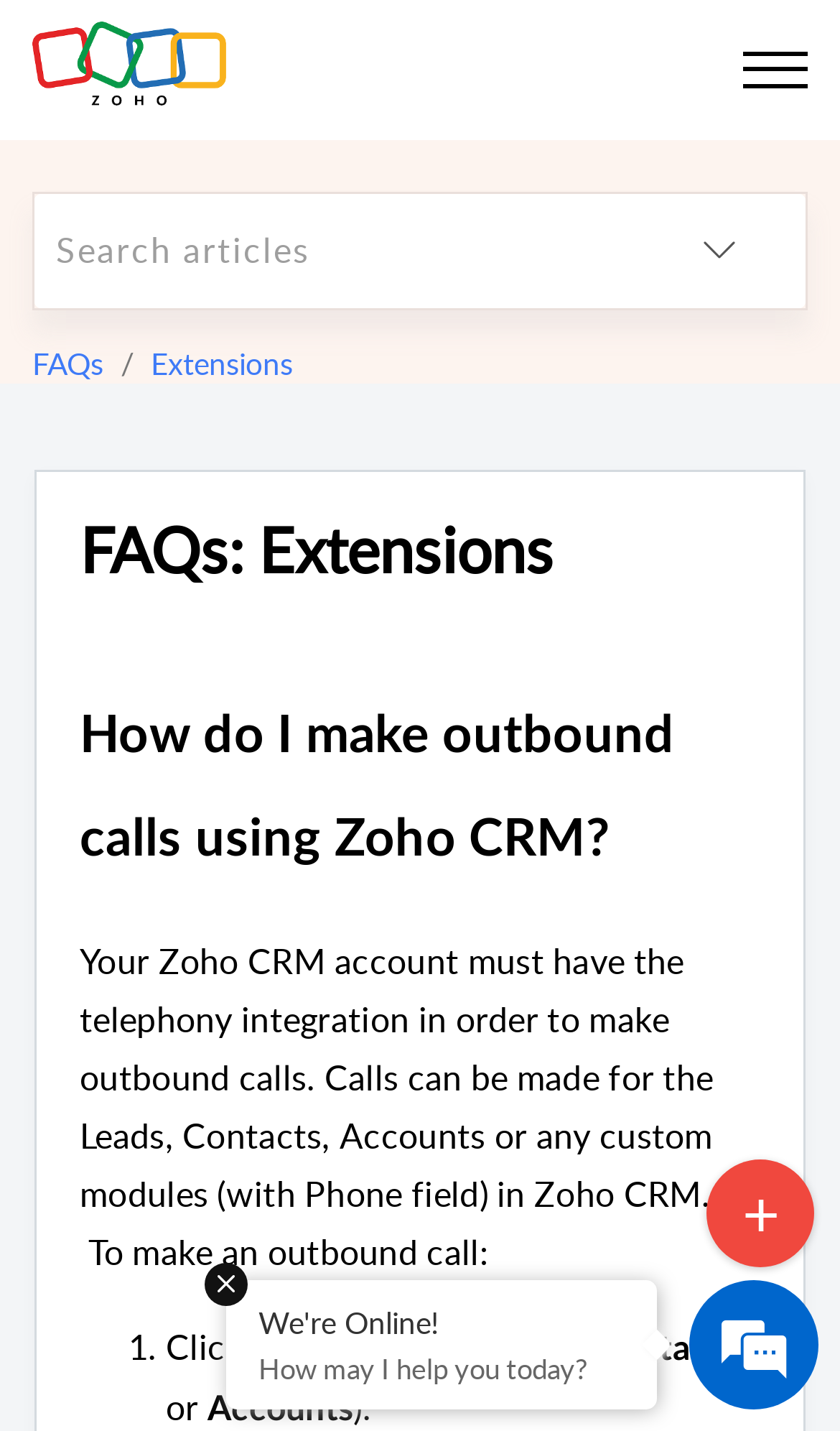What is the first step to make an outbound call?
Provide a short answer using one word or a brief phrase based on the image.

Click on the module